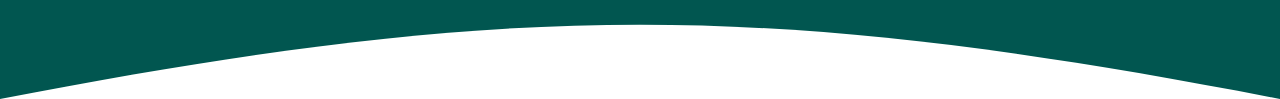What is the purpose of the graphical feature?
Please give a detailed and elaborate answer to the question.

According to the caption, the graphical feature serves to enhance the overall presentation of the webpage dedicated to detailing the $130,000 donation to Selkirk MRI, which implies that its primary purpose is to visually improve the webpage's appearance.